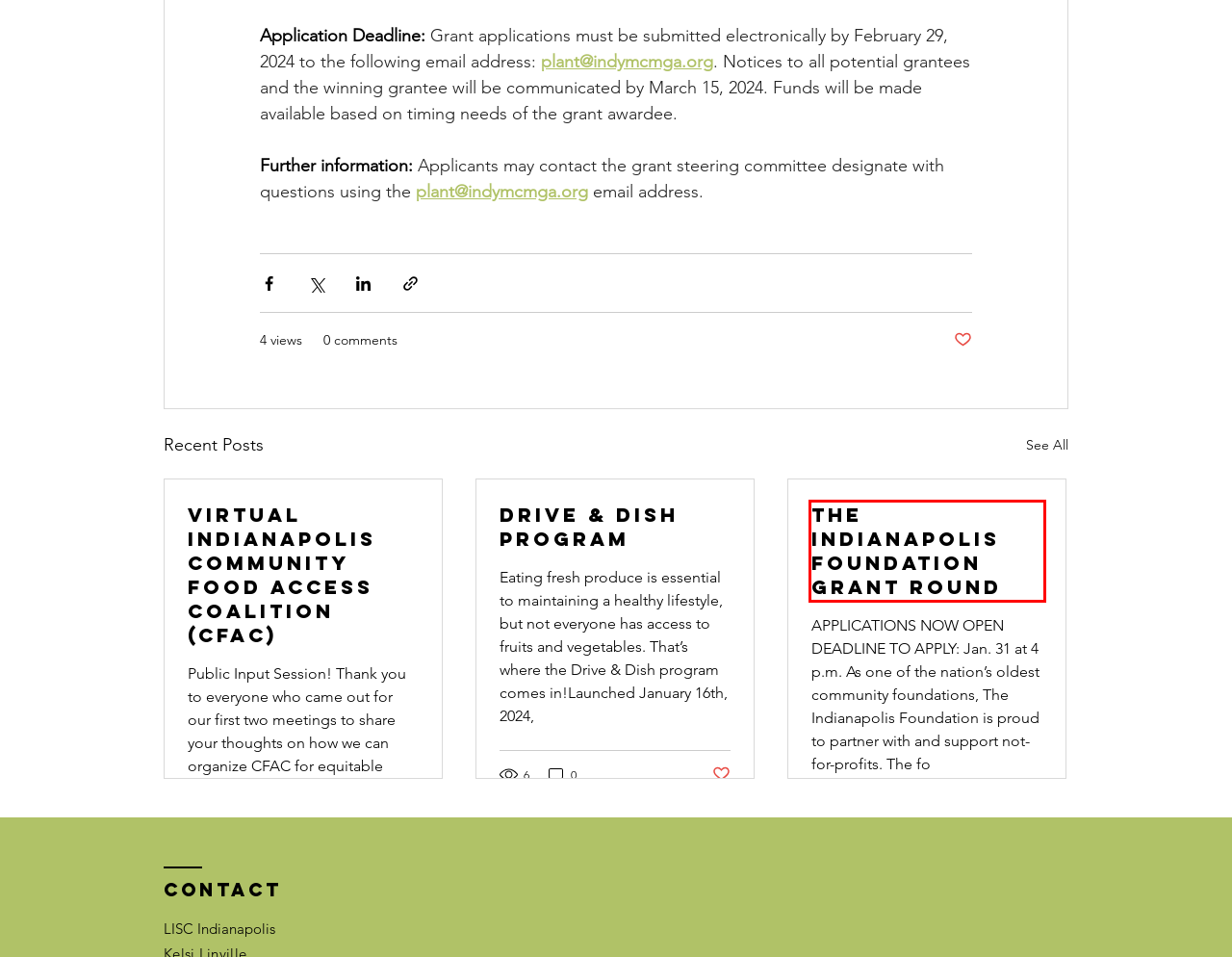You have a screenshot of a webpage with an element surrounded by a red bounding box. Choose the webpage description that best describes the new page after clicking the element inside the red bounding box. Here are the candidates:
A. Virtual Indianapolis Community Food Access Coalition (CFAC)
B. Drive & Dish Program
C. Website Builder - Create a Free Website Today | Wix.com
D. Feed | EFAI Website
E. Press Release
F. COMMUNITIES | EFAI Website
G. Equitable Food Access Initiative - Indianapolis
H. The Indianapolis Foundation Grant Round

H